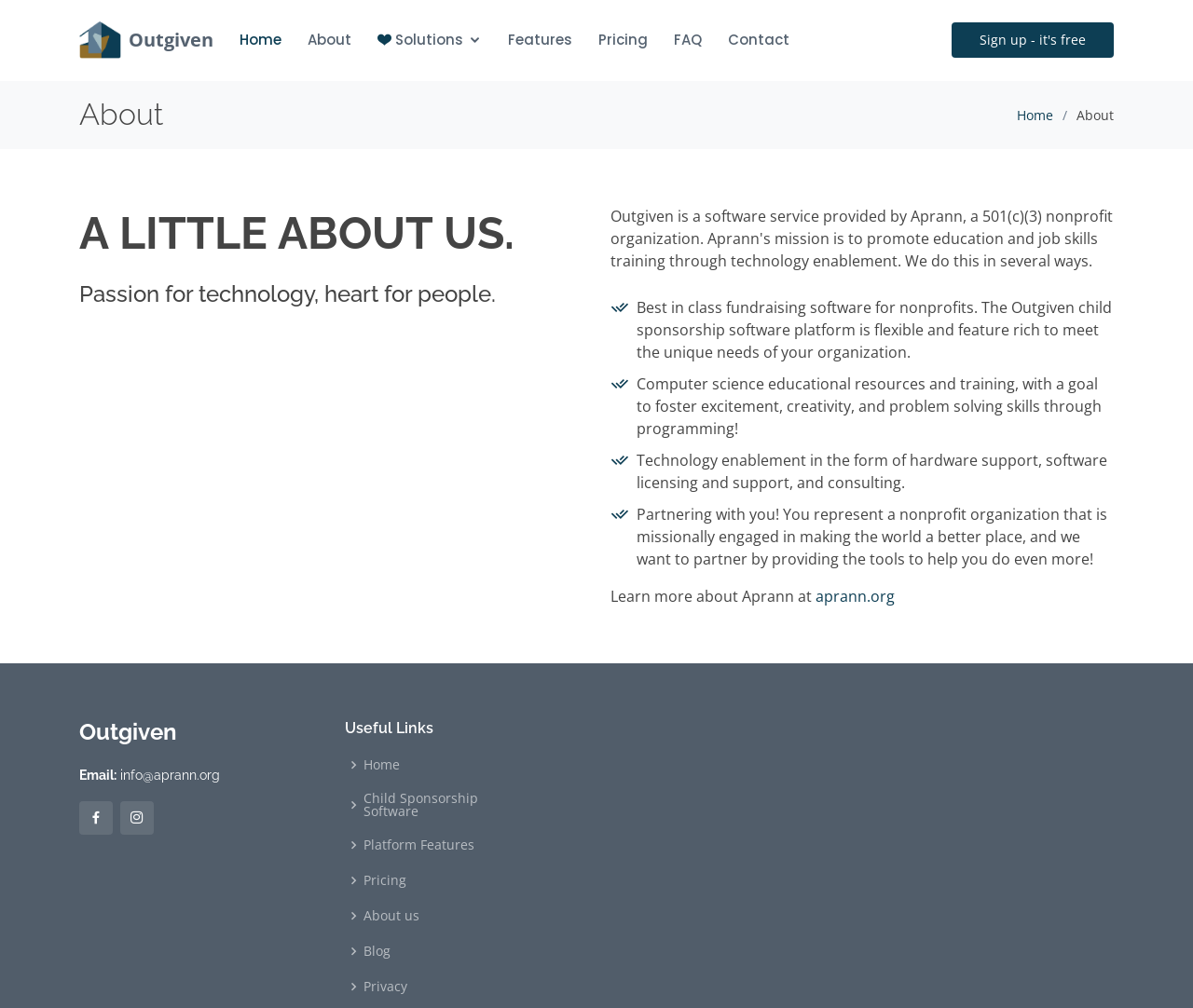Determine the bounding box coordinates for the clickable element to execute this instruction: "Click on the 'Sign up - it's free' button". Provide the coordinates as four float numbers between 0 and 1, i.e., [left, top, right, bottom].

[0.798, 0.022, 0.934, 0.058]